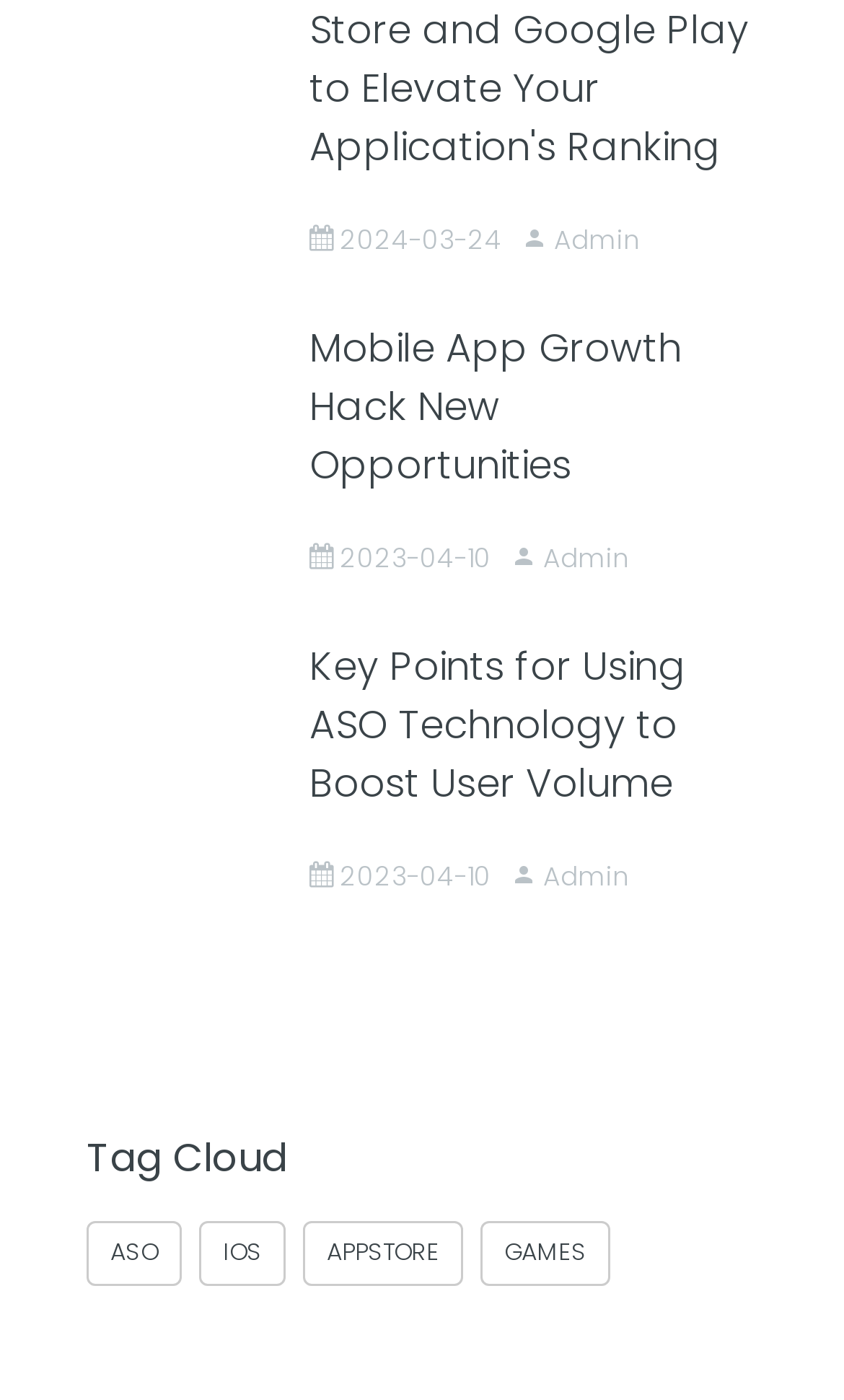Respond with a single word or short phrase to the following question: 
What is the topic of the first article?

Mobile App Growth